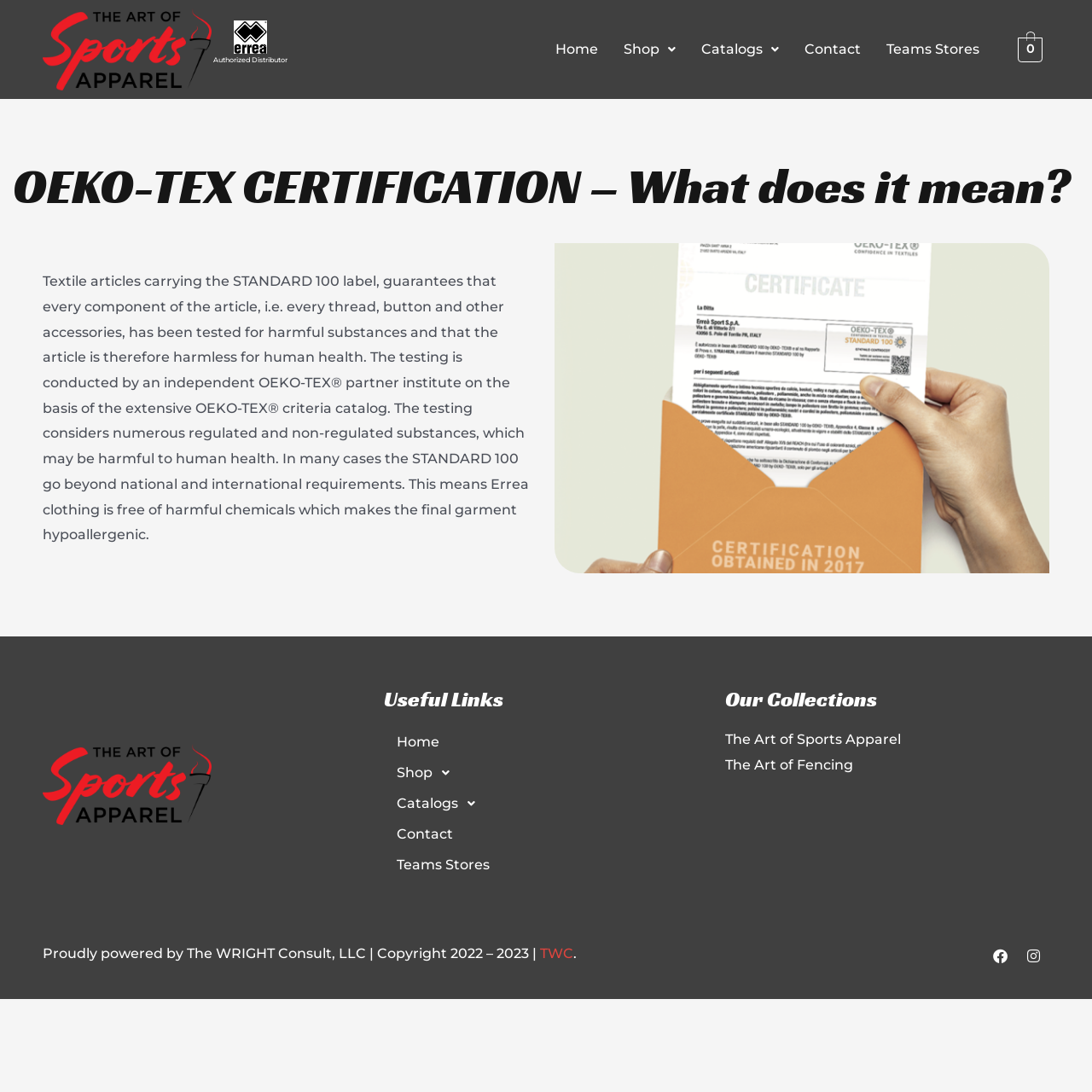Provide a brief response to the question using a single word or phrase: 
What is the name of the company powering the website?

The WRIGHT Consult, LLC